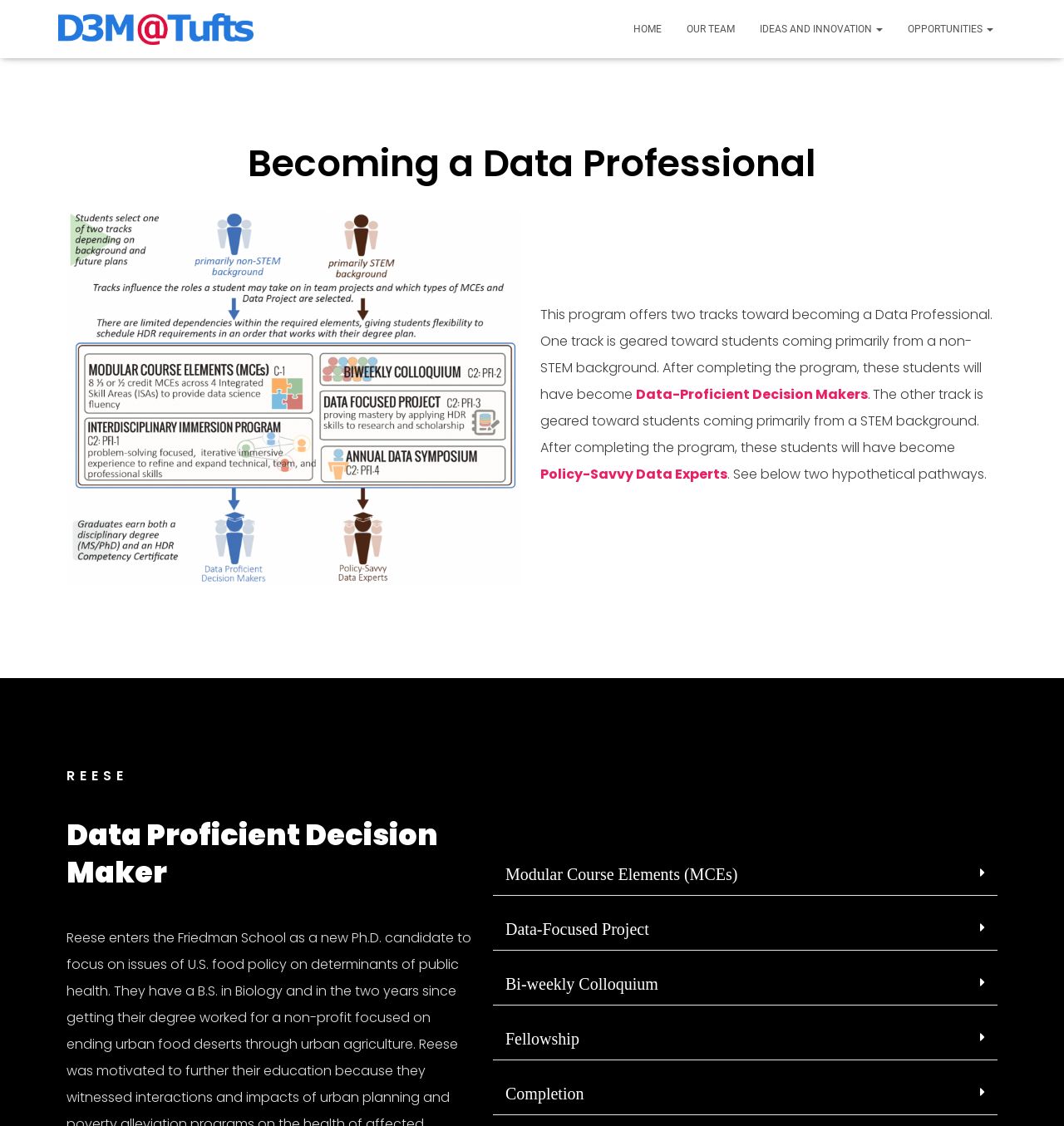Identify the title of the webpage and provide its text content.

Becoming a Data Professional​